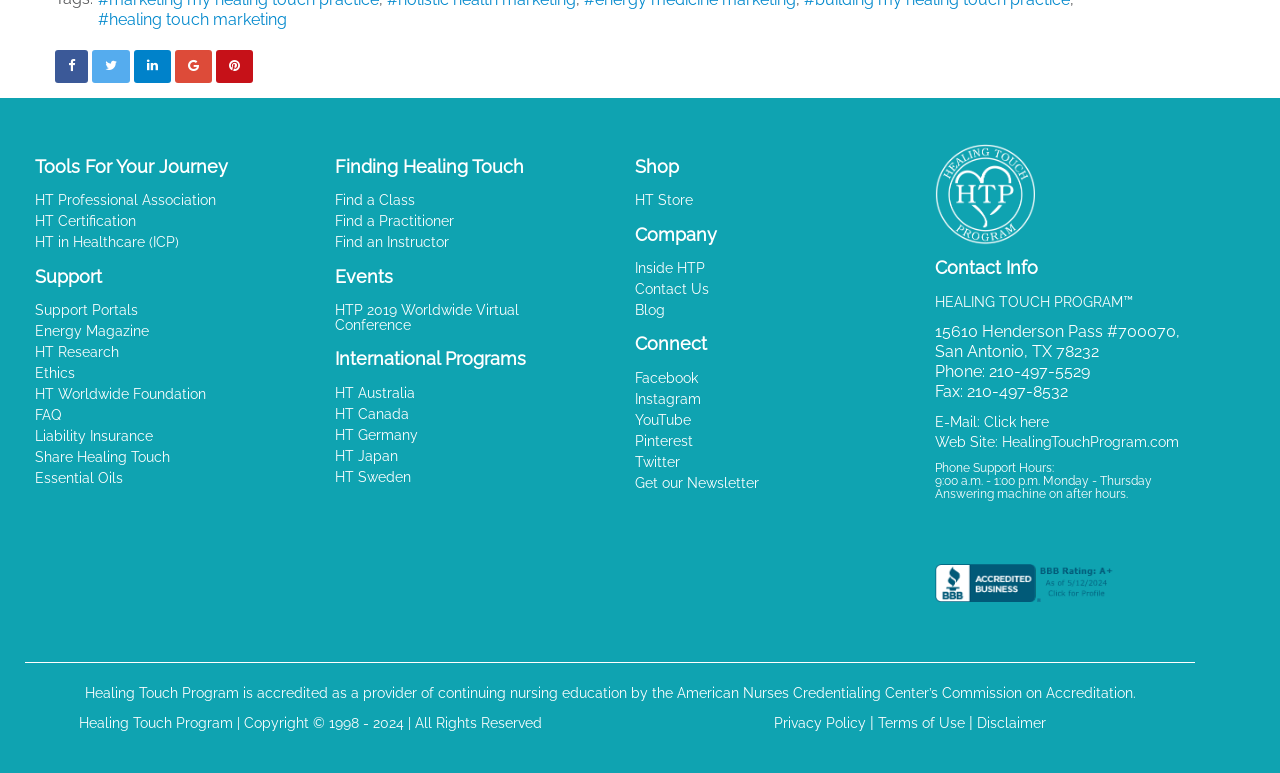Given the element description "mortgages" in the screenshot, predict the bounding box coordinates of that UI element.

None